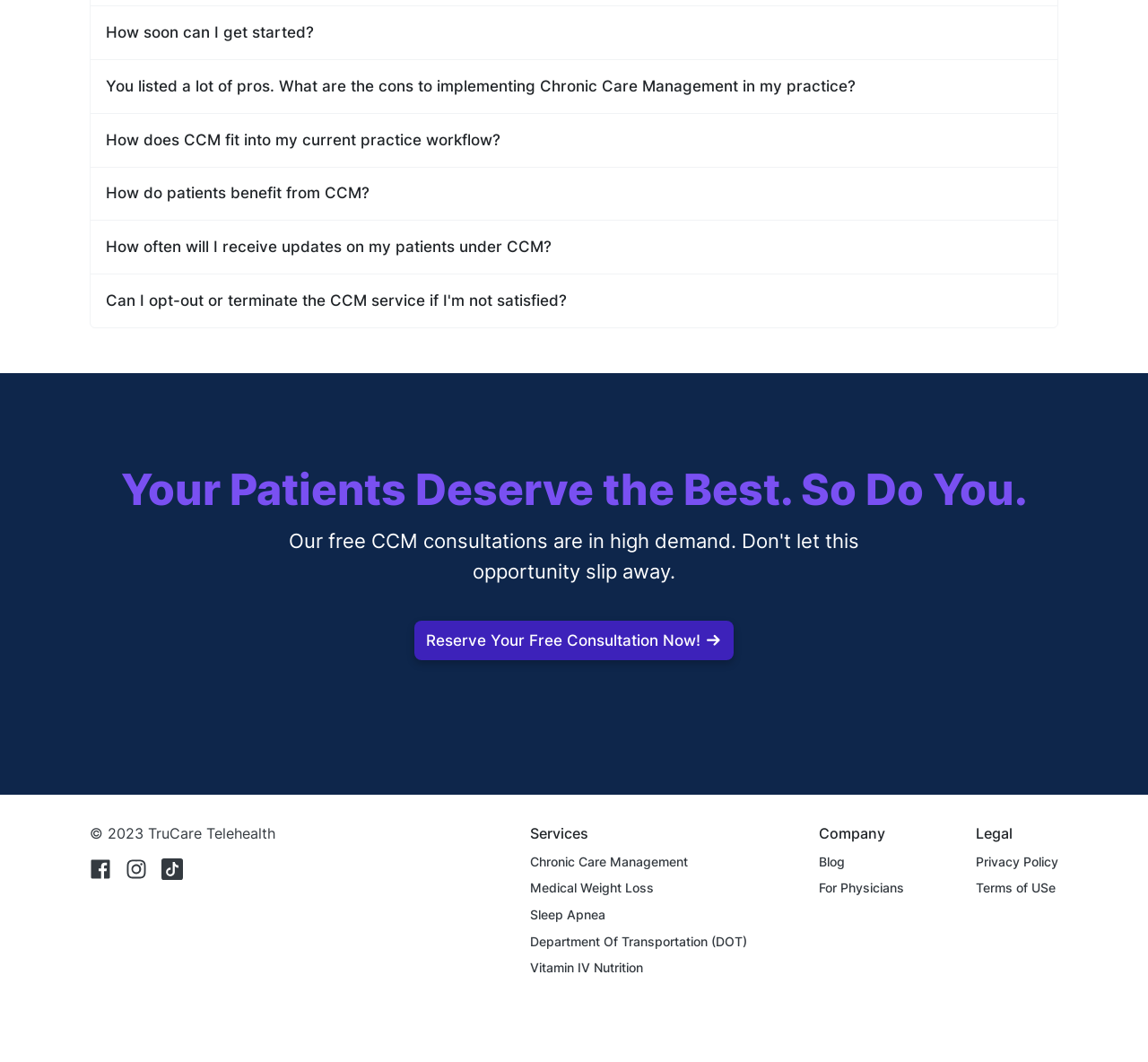Can you find the bounding box coordinates for the UI element given this description: "Blog"? Provide the coordinates as four float numbers between 0 and 1: [left, top, right, bottom].

[0.713, 0.796, 0.736, 0.827]